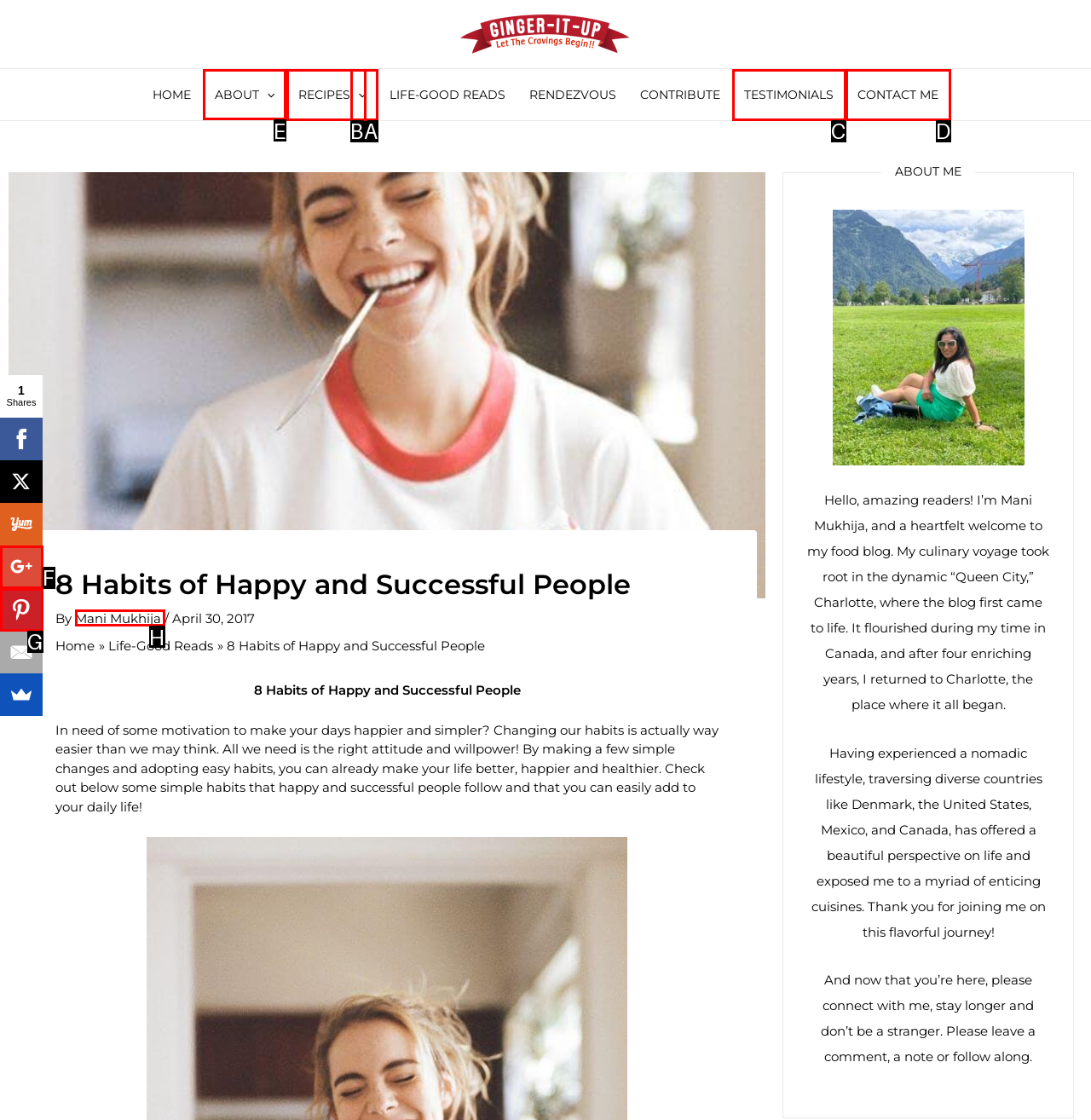Which option should be clicked to complete this task: Open the 'ABOUT Menu Toggle'
Reply with the letter of the correct choice from the given choices.

E